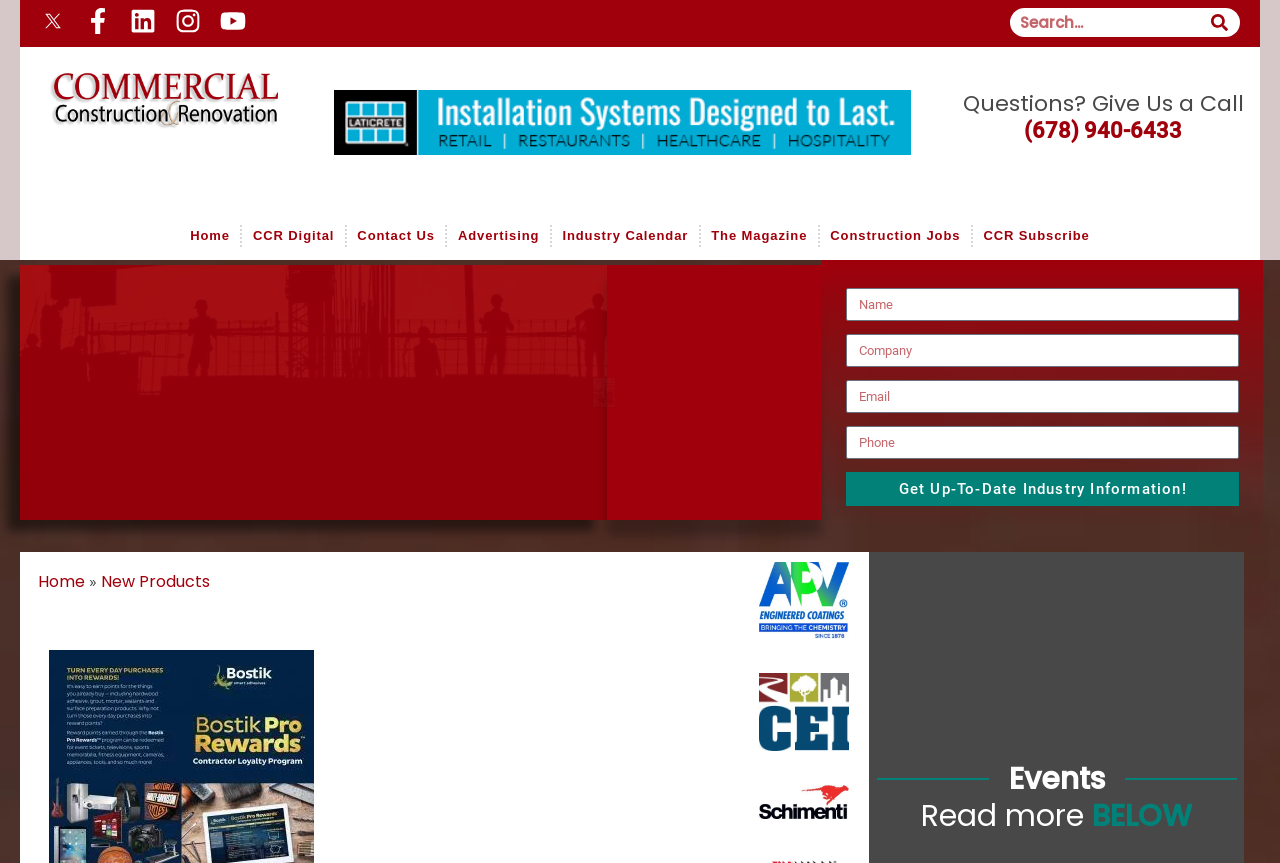Please provide the main heading of the webpage content.

Bostik announces Rewards Program for 2018